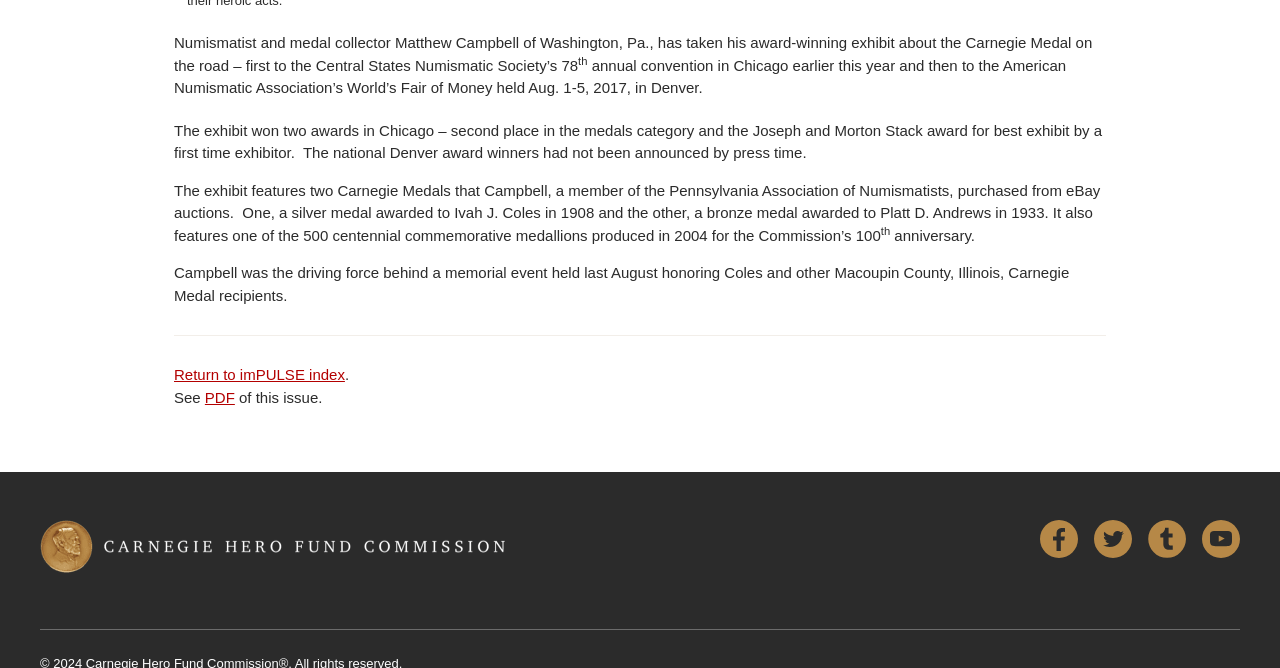Locate the bounding box of the UI element described by: "Twitter" in the given webpage screenshot.

[0.855, 0.779, 0.884, 0.836]